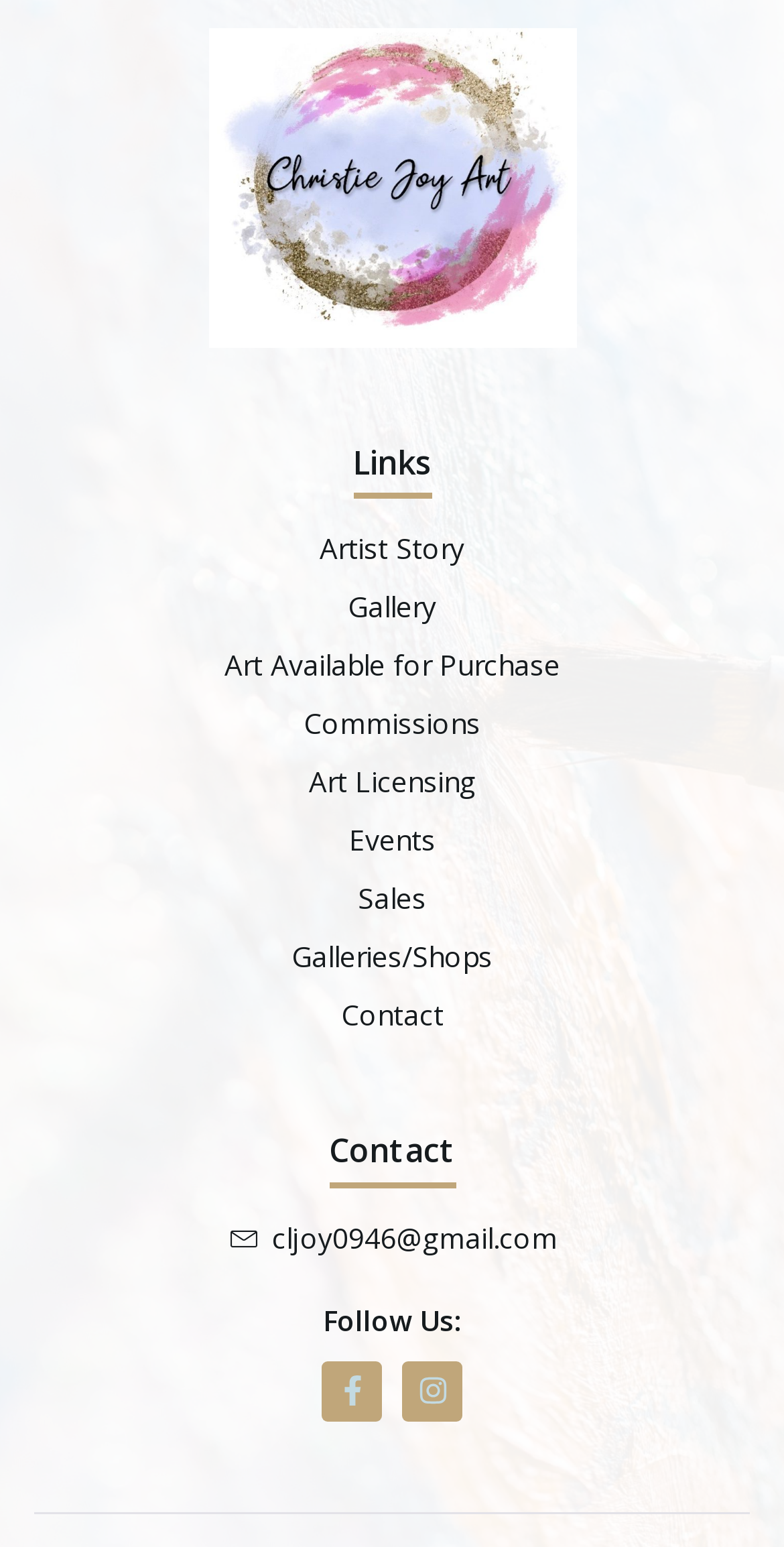Please find and report the bounding box coordinates of the element to click in order to perform the following action: "Go to Gallery". The coordinates should be expressed as four float numbers between 0 and 1, in the format [left, top, right, bottom].

[0.069, 0.379, 0.931, 0.406]